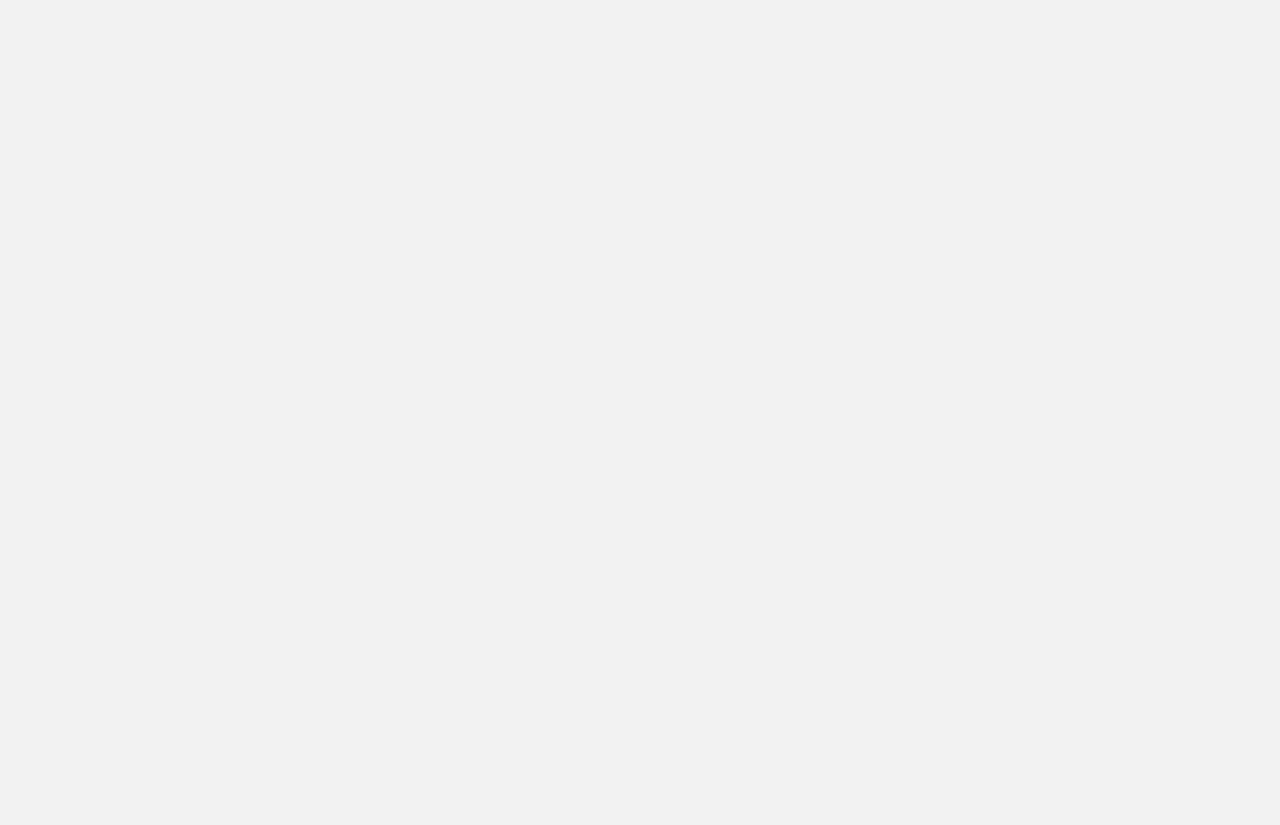Given the element description "name="submit" value="Post Comment"" in the screenshot, predict the bounding box coordinates of that UI element.

[0.137, 0.389, 0.246, 0.44]